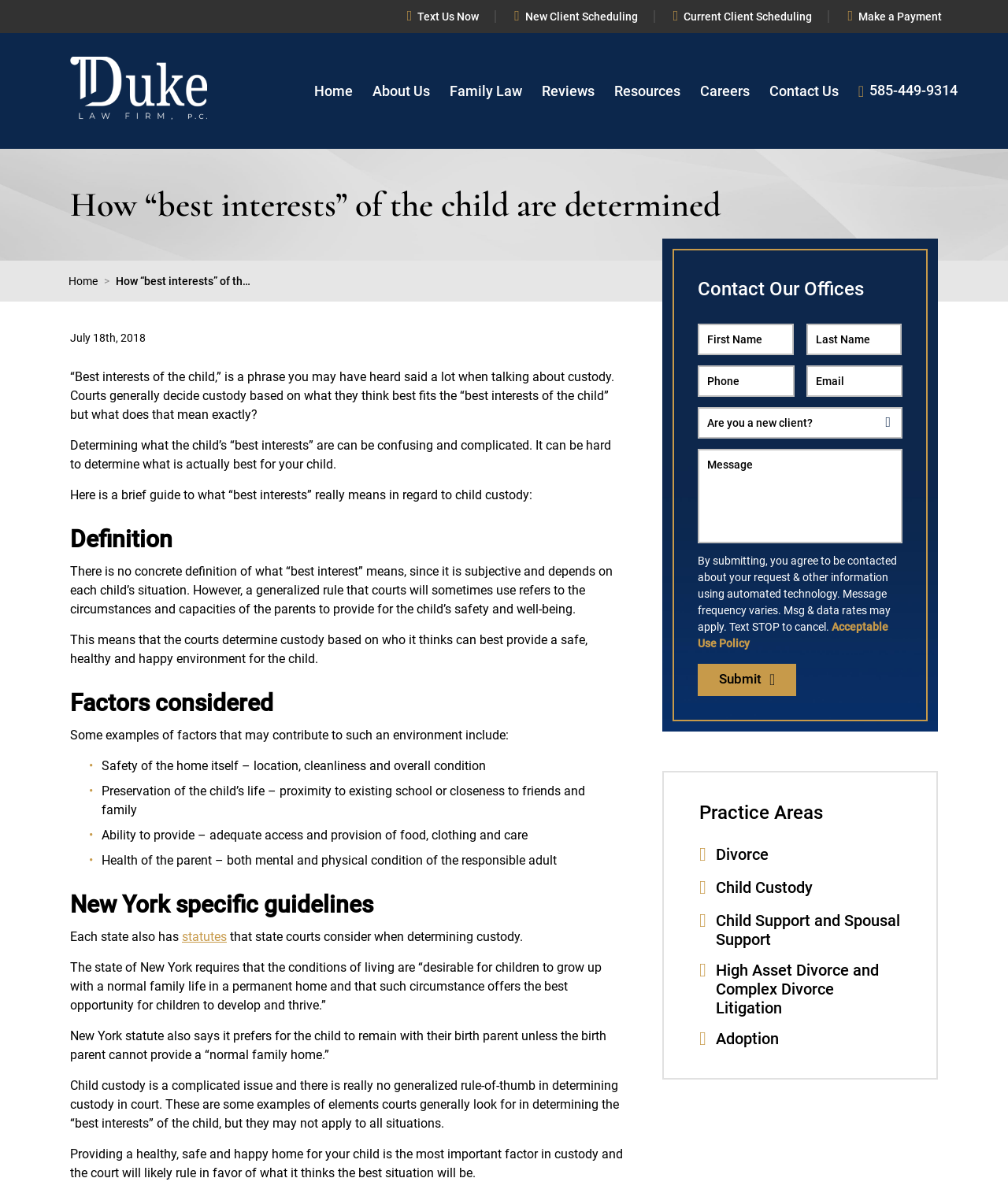Provide a brief response to the question below using one word or phrase:
What are some factors considered in determining the best interests of the child?

Safety of the home, preservation of the child's life, ability to provide, health of the parent